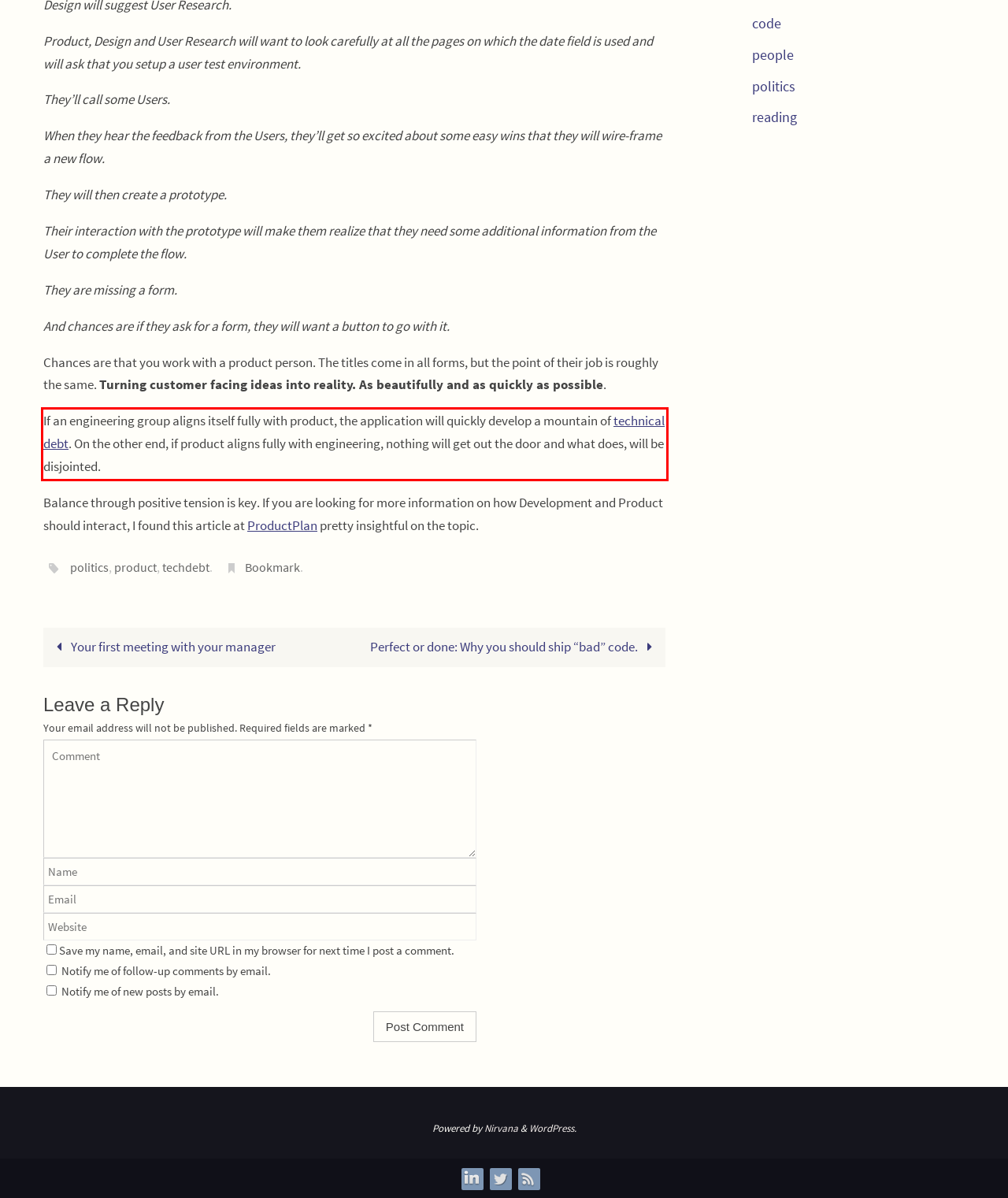Identify the text inside the red bounding box in the provided webpage screenshot and transcribe it.

If an engineering group aligns itself fully with product, the application will quickly develop a mountain of technical debt. On the other end, if product aligns fully with engineering, nothing will get out the door and what does, will be disjointed.